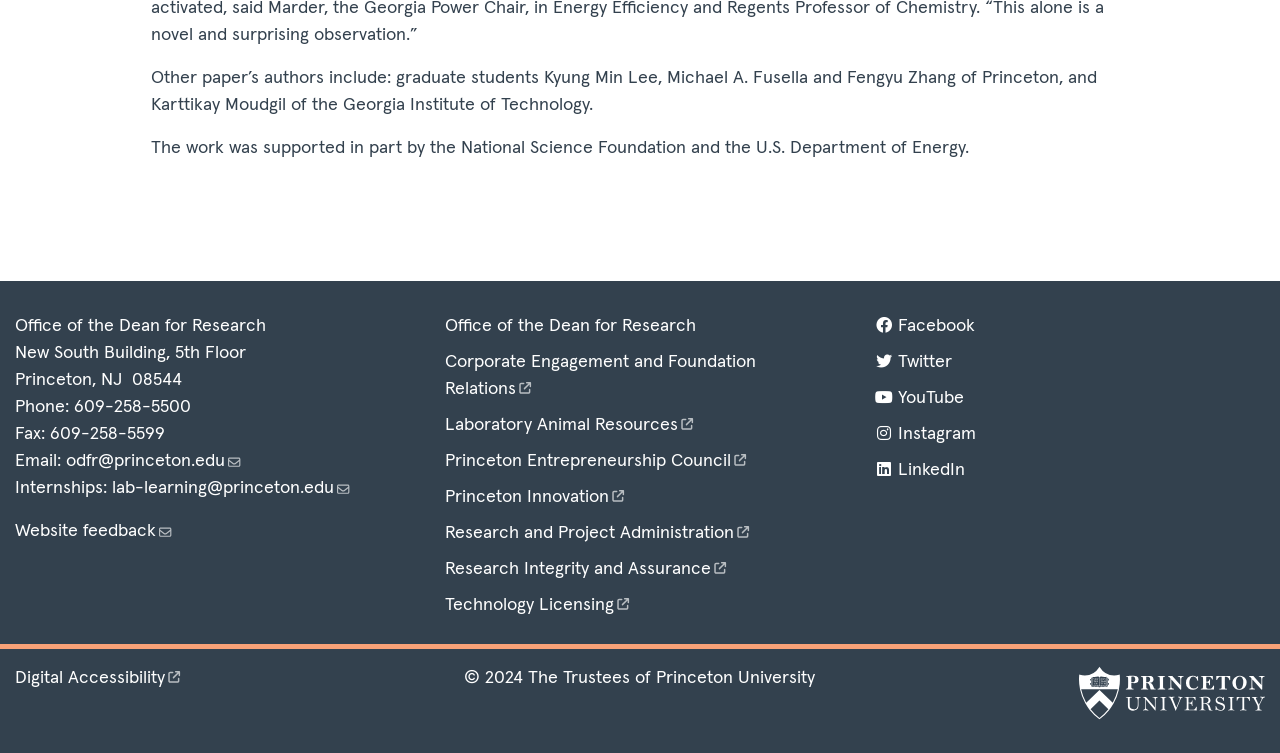What is the email address for internships?
From the screenshot, supply a one-word or short-phrase answer.

lab-learning@princeton.edu